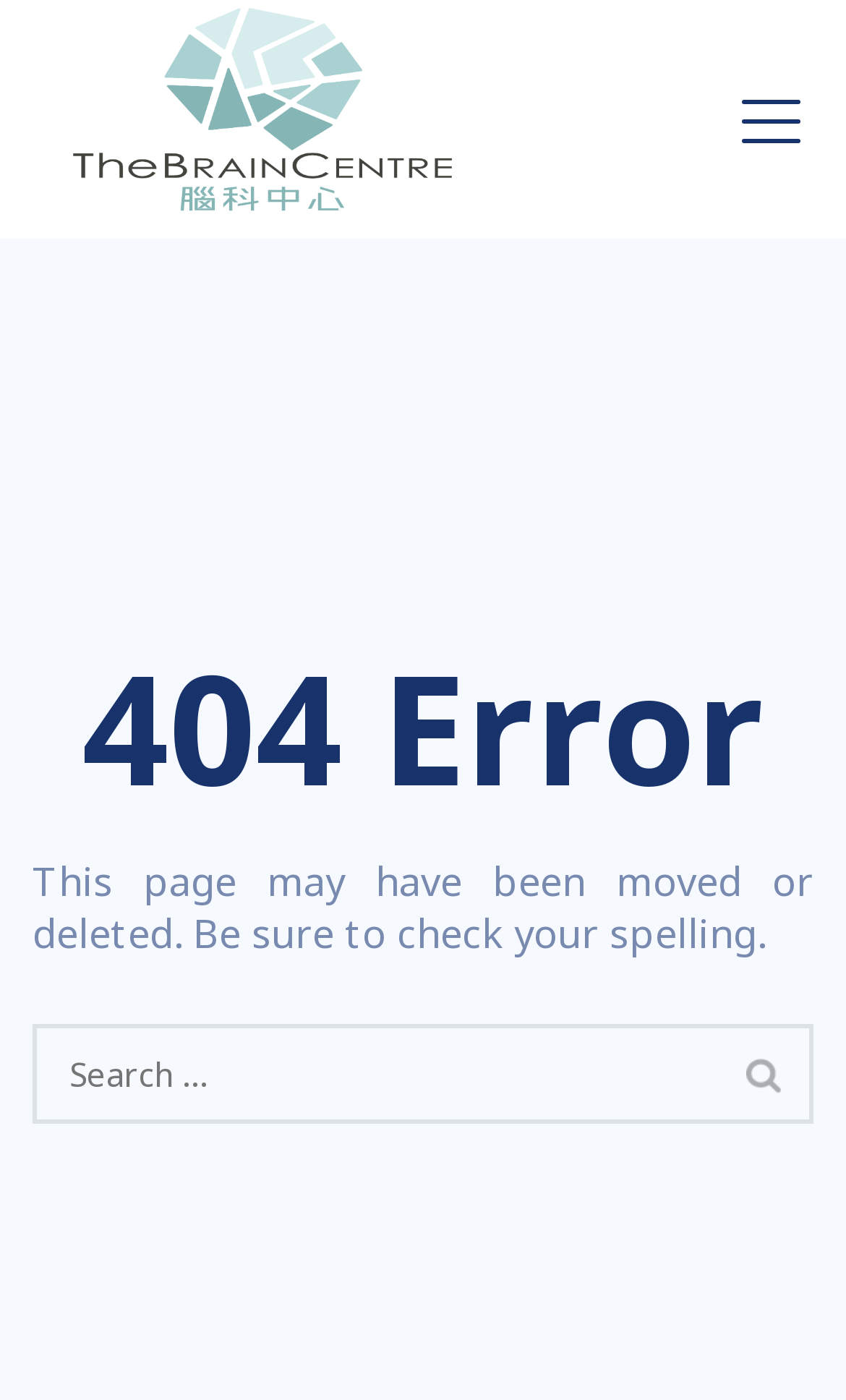Please answer the following question using a single word or phrase: 
What is the error code on this page?

404